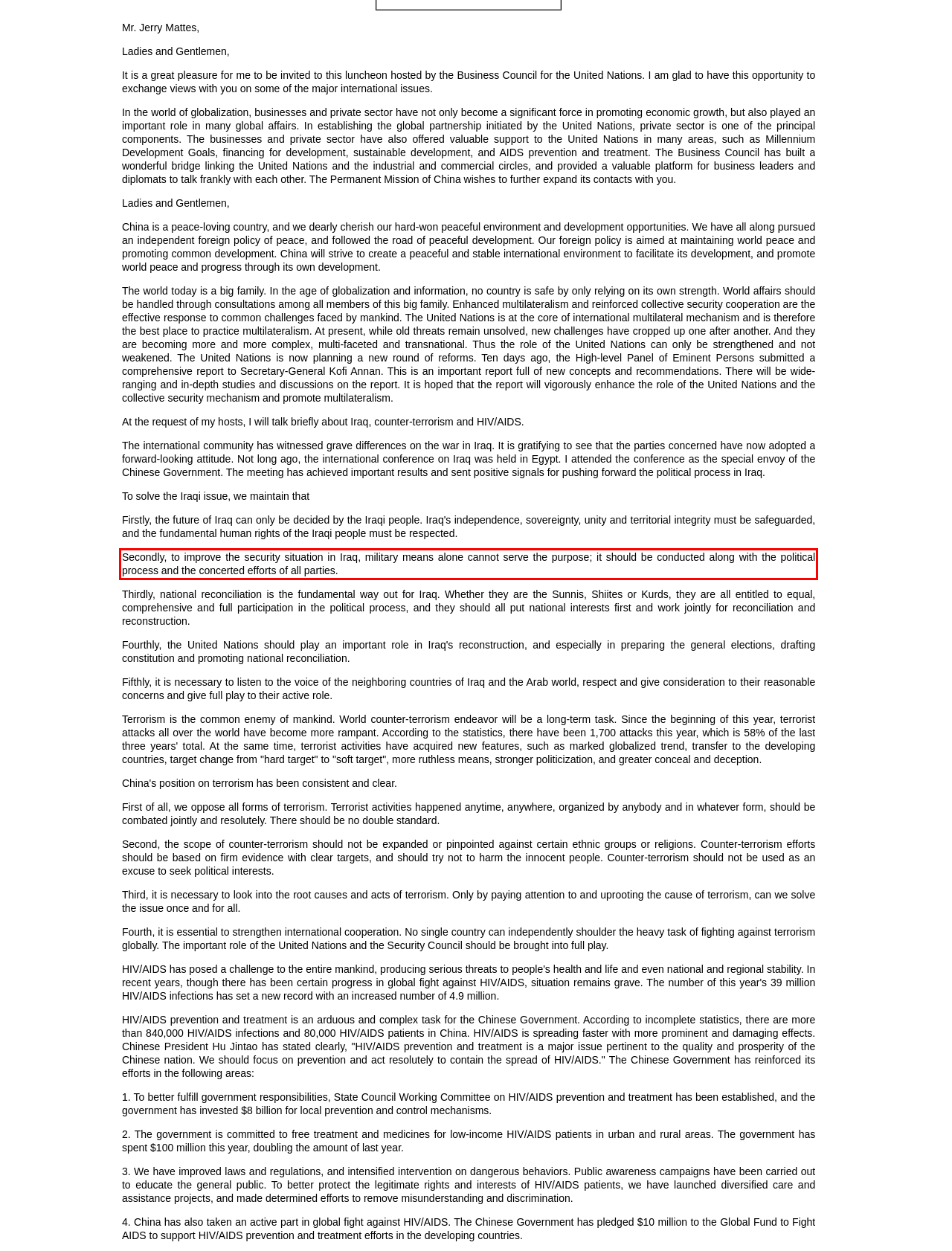Using the provided webpage screenshot, identify and read the text within the red rectangle bounding box.

Secondly, to improve the security situation in Iraq, military means alone cannot serve the purpose; it should be conducted along with the political process and the concerted efforts of all parties.